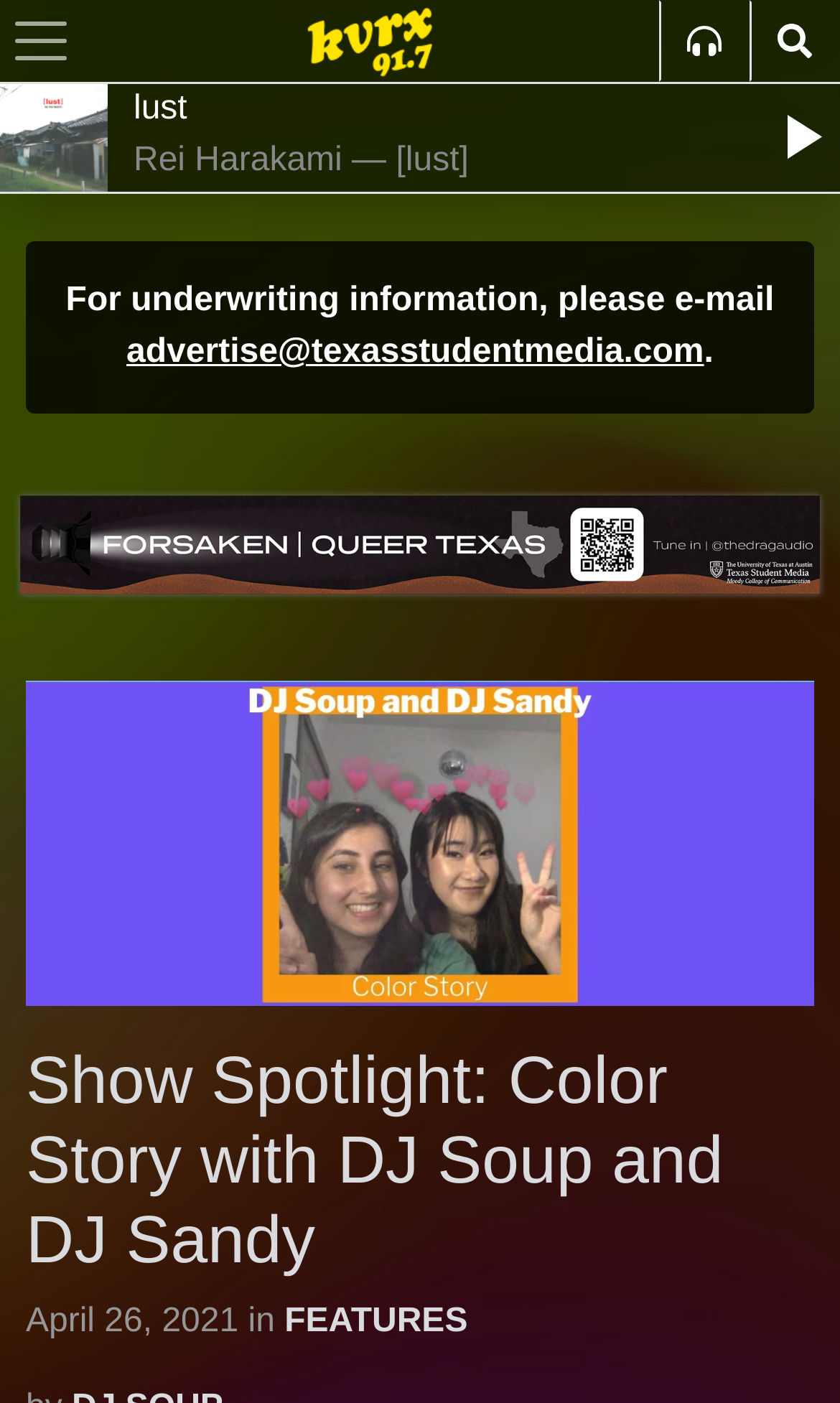What is the date of the show?
Answer briefly with a single word or phrase based on the image.

April 26, 2021